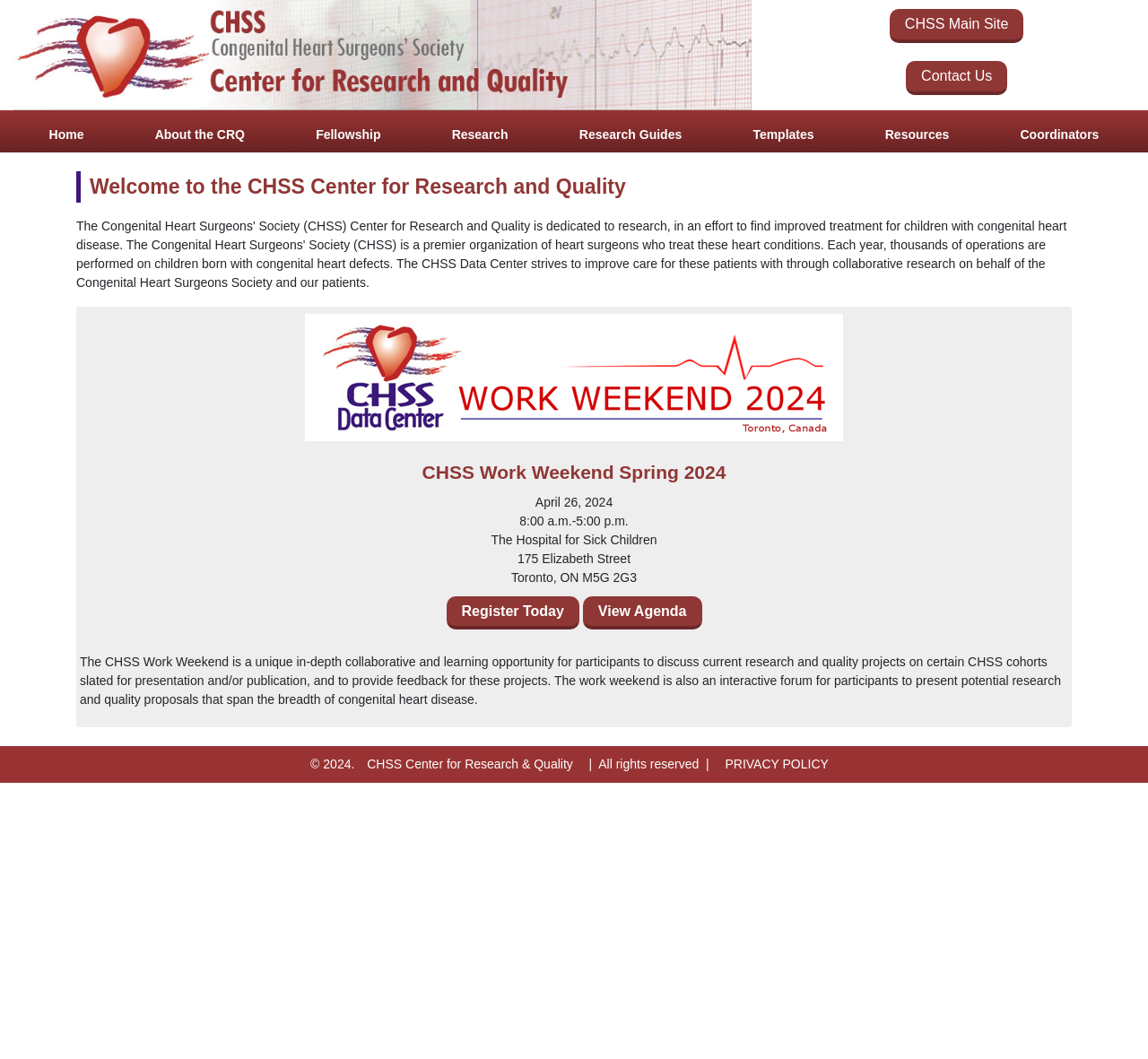Detail the various sections and features of the webpage.

The webpage is about the CHSS Center for Research and Quality. At the top left, there is a logo image and a link to the center's main page. On the top right, there are links to the main site, contact us, and other pages. Below the top section, there is a navigation menu with buttons for Home, About the CRQ, Fellowship, Research, Research Guides, Templates, Resources, and Coordinators.

The main content of the page is divided into two sections. The first section has a heading "Welcome to the CHSS Center for Research and Quality" and announces the CHSS Work Weekend Spring 2024 event. Below the heading, there is an image and a link to the event, along with details such as date, time, location, and registration information.

The second section provides more information about the CHSS Work Weekend, describing it as a collaborative and learning opportunity for participants to discuss research and quality projects. This section also includes links to register and view the agenda.

At the bottom of the page, there is a footer section with copyright information, a link to the center's main page, and a link to the privacy policy.